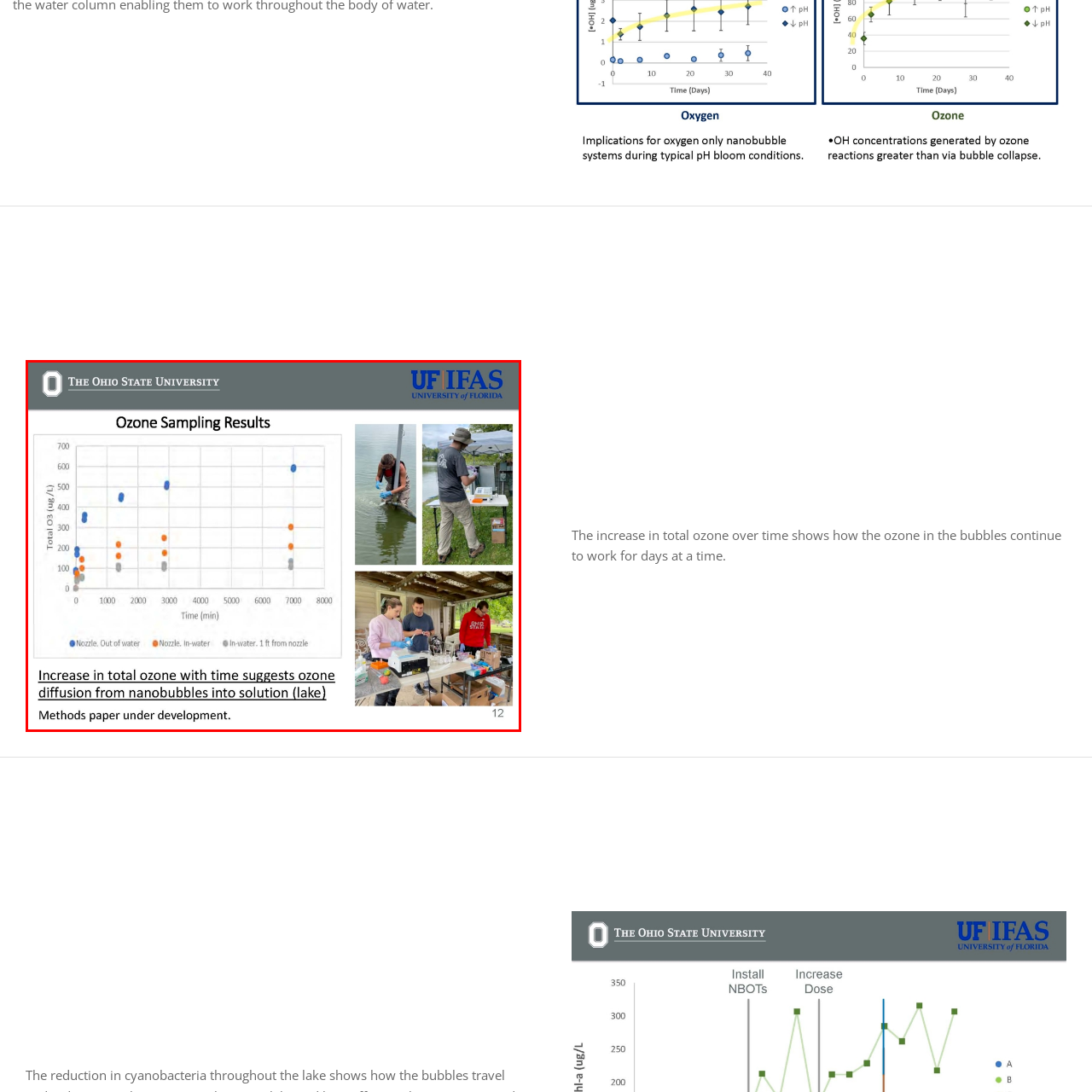What is the color of the data points for 'Nozzle. Out of water' sampling scenario?
Inspect the image area outlined by the red bounding box and deliver a detailed response to the question, based on the elements you observe.

The scatter plot in the image shows distinct data points for different sampling scenarios, and the data points for 'Nozzle. Out of water' sampling scenario are represented by blue circles.